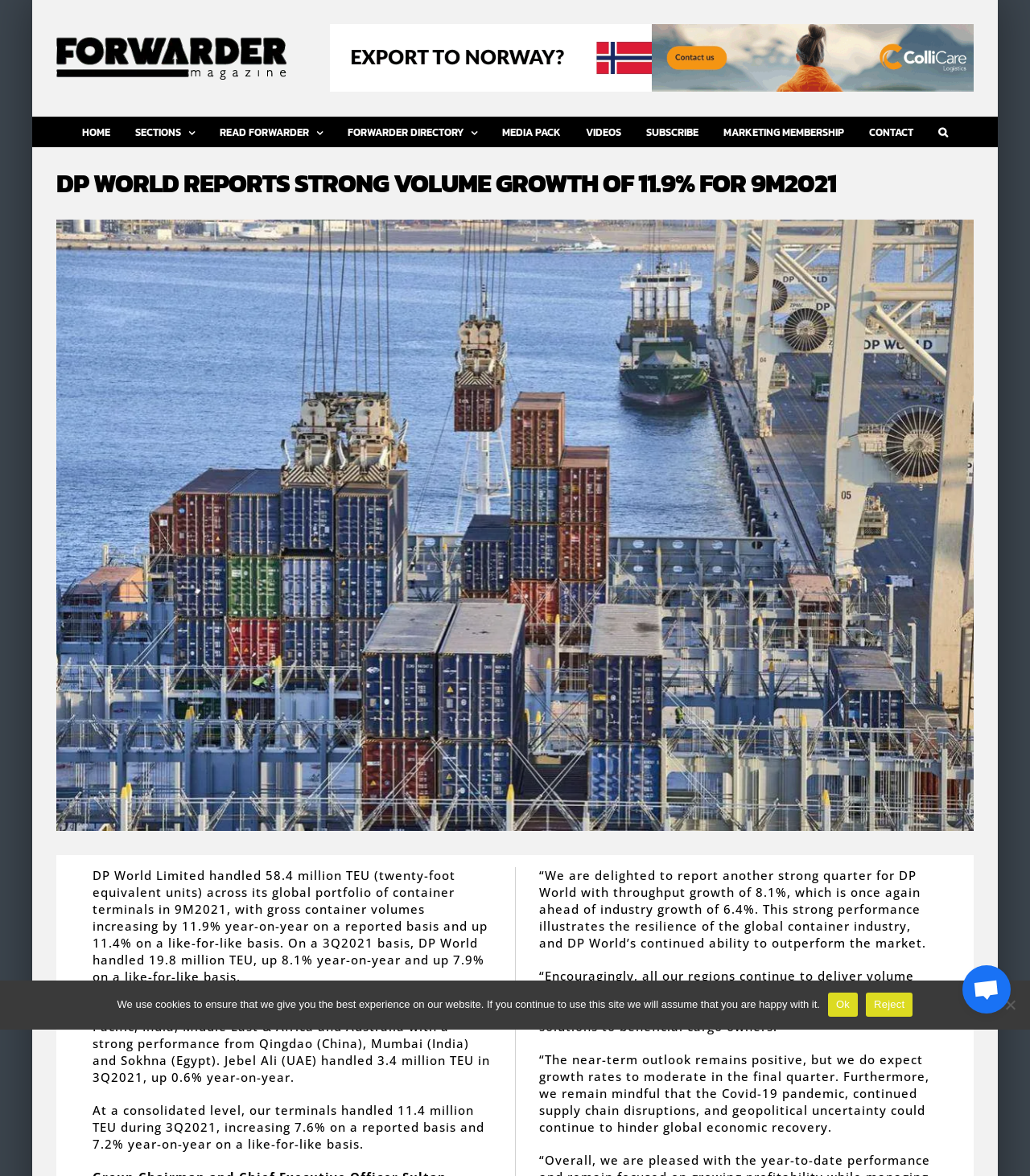Construct a comprehensive caption that outlines the webpage's structure and content.

The webpage is about DP World's report on strong volume growth of 11.9% for 9M2021. At the top left corner, there is a logo of FORWARDER magazine, which is also a link. Next to the logo, there is a main menu navigation bar with several links, including HOME, READ FORWARDER, FORWARDER DIRECTORY, MEDIA PACK, VIDEOS, SUBSCRIBE, MARKETING MEMBERSHIP, and CONTACT. On the right side of the navigation bar, there is a search button.

Below the navigation bar, there is a heading that reads "DP WORLD REPORTS STRONG VOLUME GROWTH OF 11.9% FOR 9M2021". Following the heading, there are three paragraphs of text that provide details about DP World's container volume growth, including the number of TEU handled, year-on-year growth rates, and performance in different regions.

In the middle of the page, there are three quotes from someone, likely a representative of DP World, discussing the company's performance and outlook. The quotes are separated by blank lines and are centered on the page.

At the bottom of the page, there is a cookie notice dialog box that informs users about the use of cookies on the website. The dialog box has an "Ok" button and a "Reject" button, as well as a link to reject cookies.

On the bottom right corner of the page, there is a button to open a chat window.